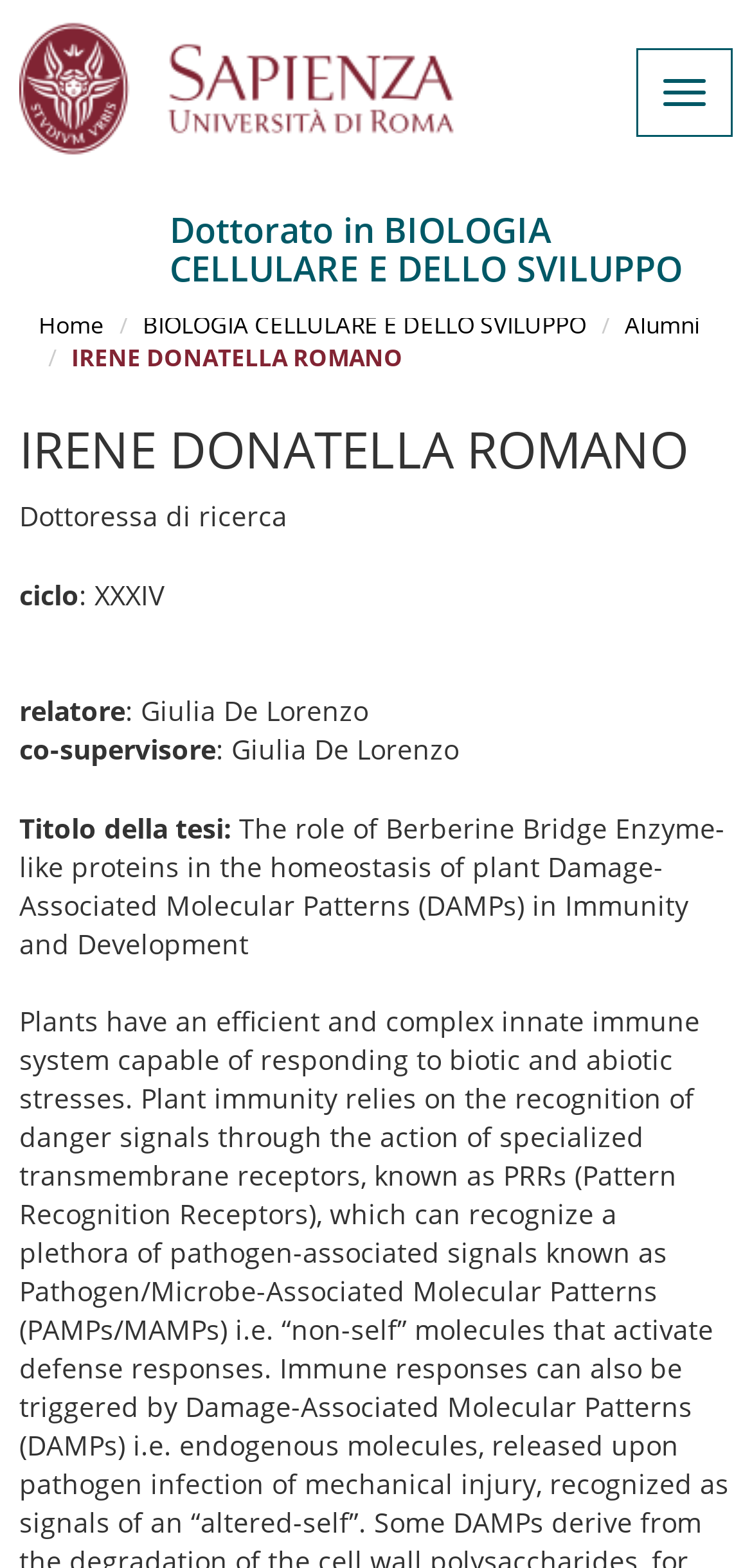Identify the bounding box for the UI element that is described as follows: "Home".

[0.051, 0.197, 0.138, 0.218]